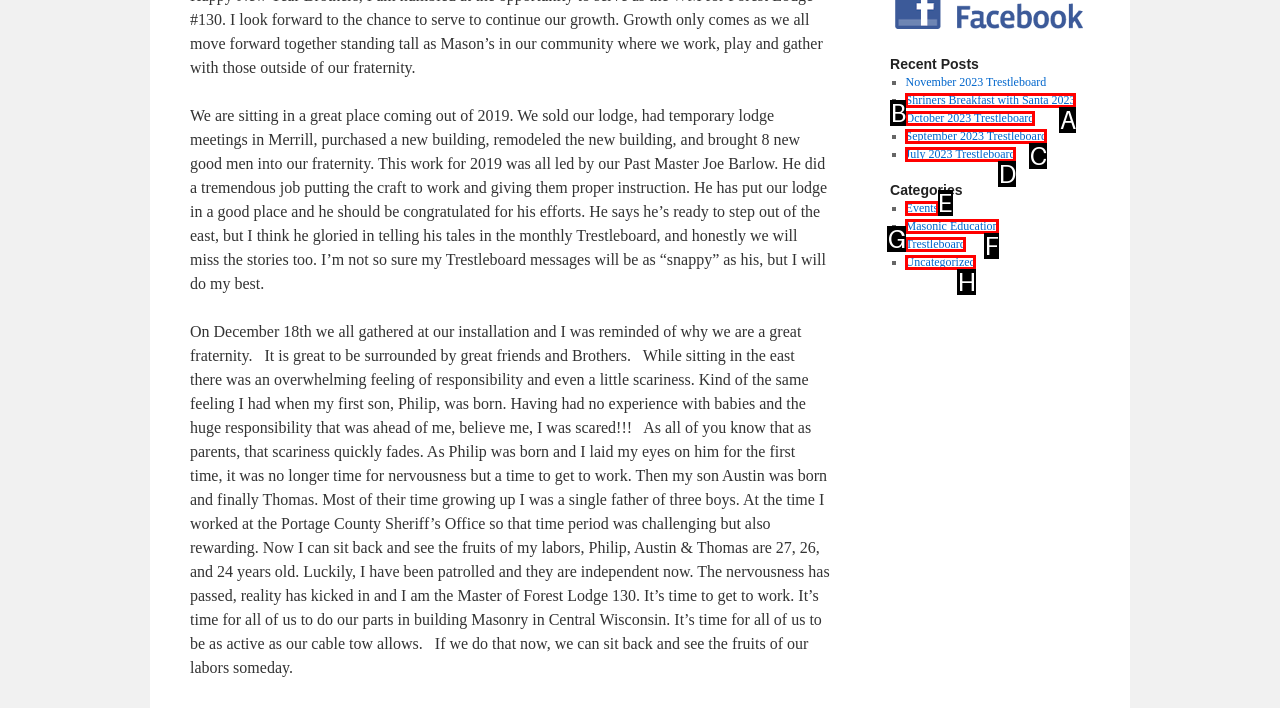Determine the HTML element that best aligns with the description: Educational Resources
Answer with the appropriate letter from the listed options.

None